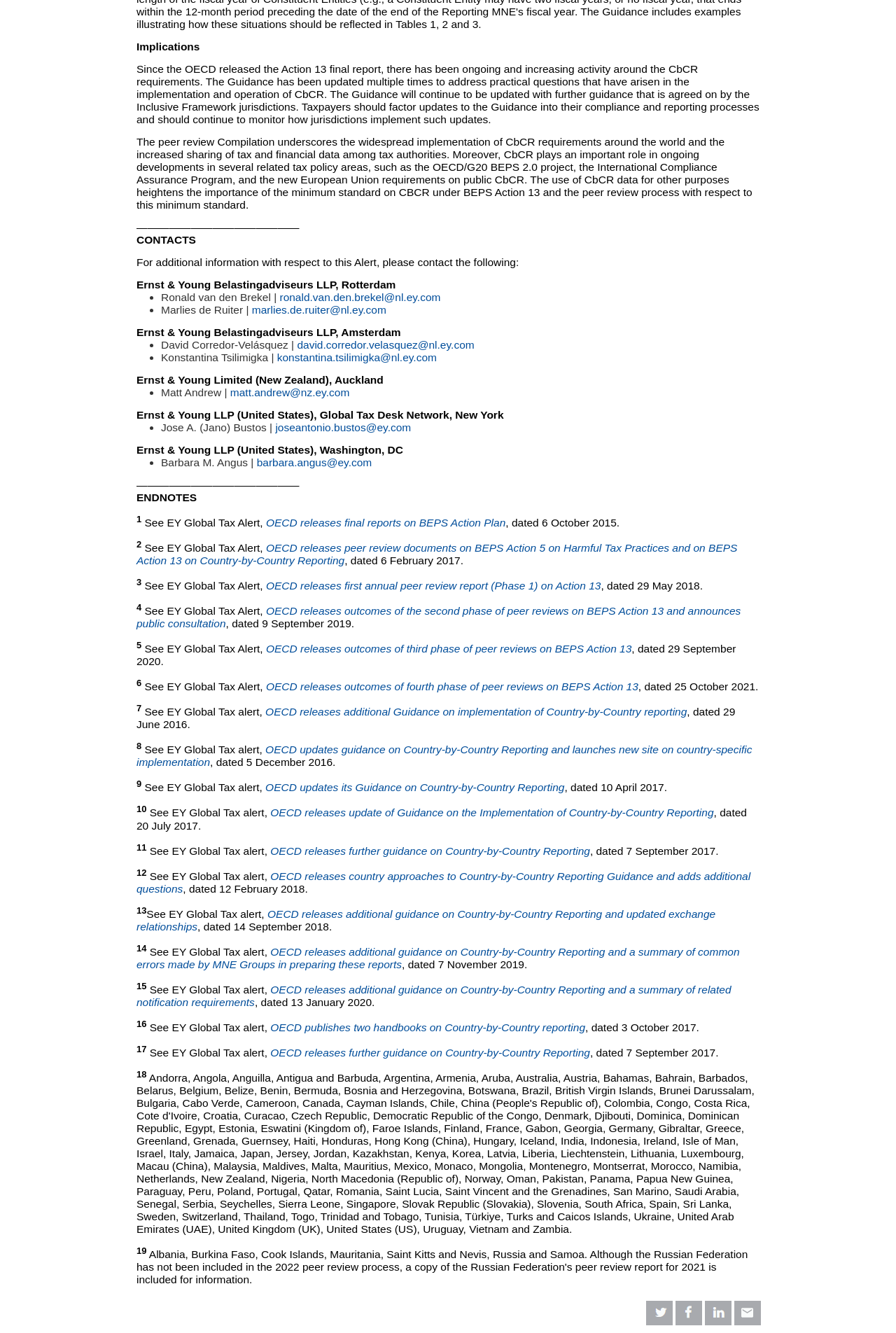What is the main topic of this webpage?
Respond with a short answer, either a single word or a phrase, based on the image.

Country-by-Country Reporting